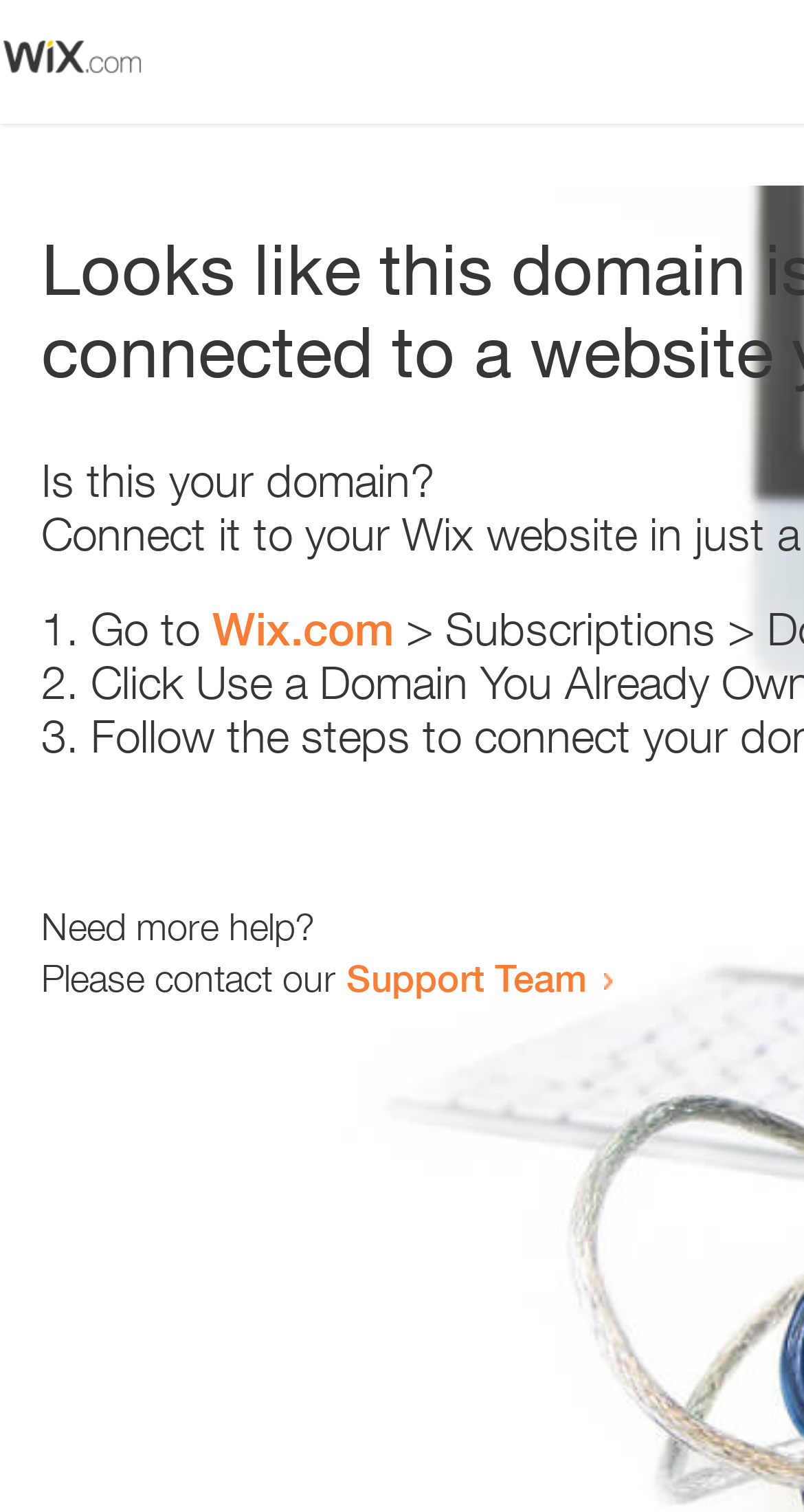Refer to the element description Support Team and identify the corresponding bounding box in the screenshot. Format the coordinates as (top-left x, top-left y, bottom-right x, bottom-right y) with values in the range of 0 to 1.

[0.431, 0.631, 0.731, 0.661]